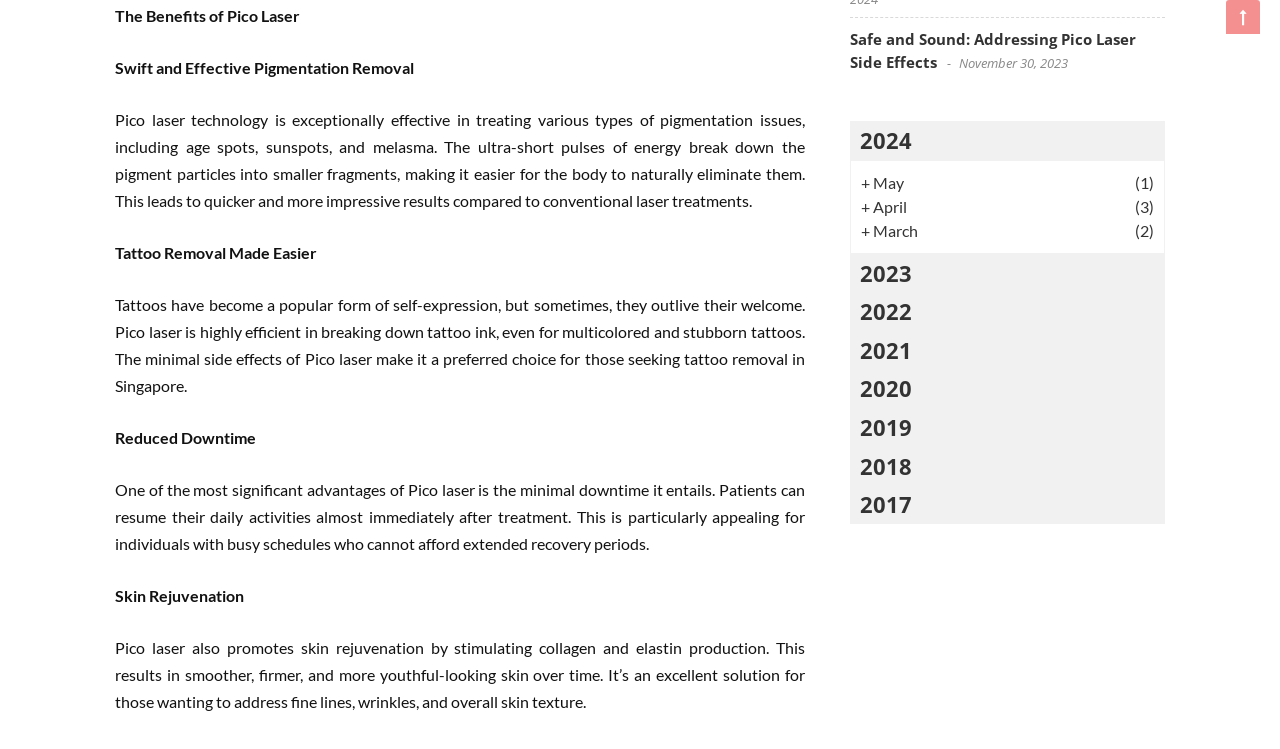What is the topic of the article 'Safe and Sound: Addressing Pico Laser Side Effects'?
Utilize the information in the image to give a detailed answer to the question.

The webpage contains a link to an article titled 'Safe and Sound: Addressing Pico Laser Side Effects', which suggests that the article is about discussing the side effects of Pico laser treatment.